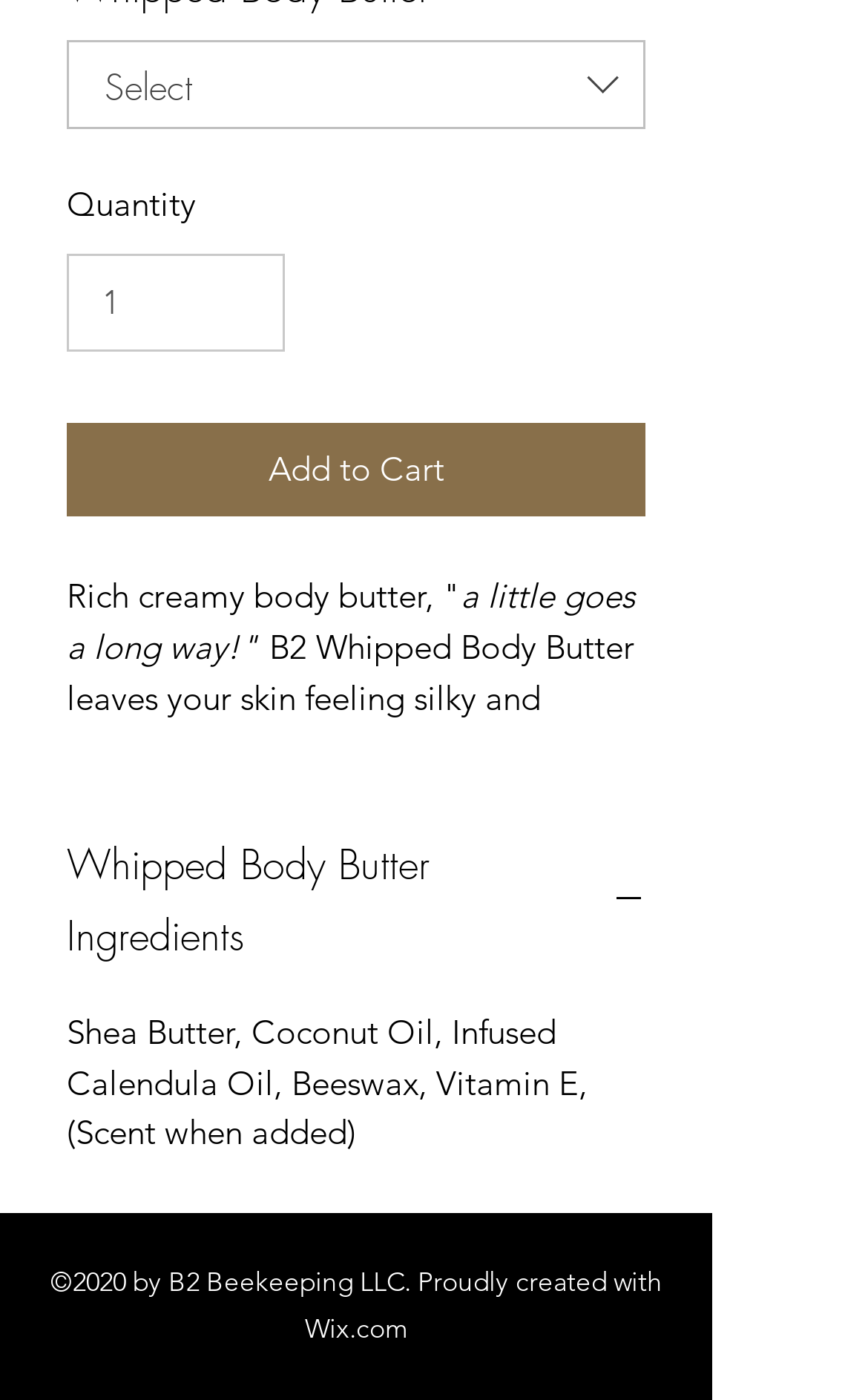What is the size of the small Whipped Body Butter?
Give a thorough and detailed response to the question.

The size of the small Whipped Body Butter can be found in the StaticText element with the text 'Sm=.4 oz'.